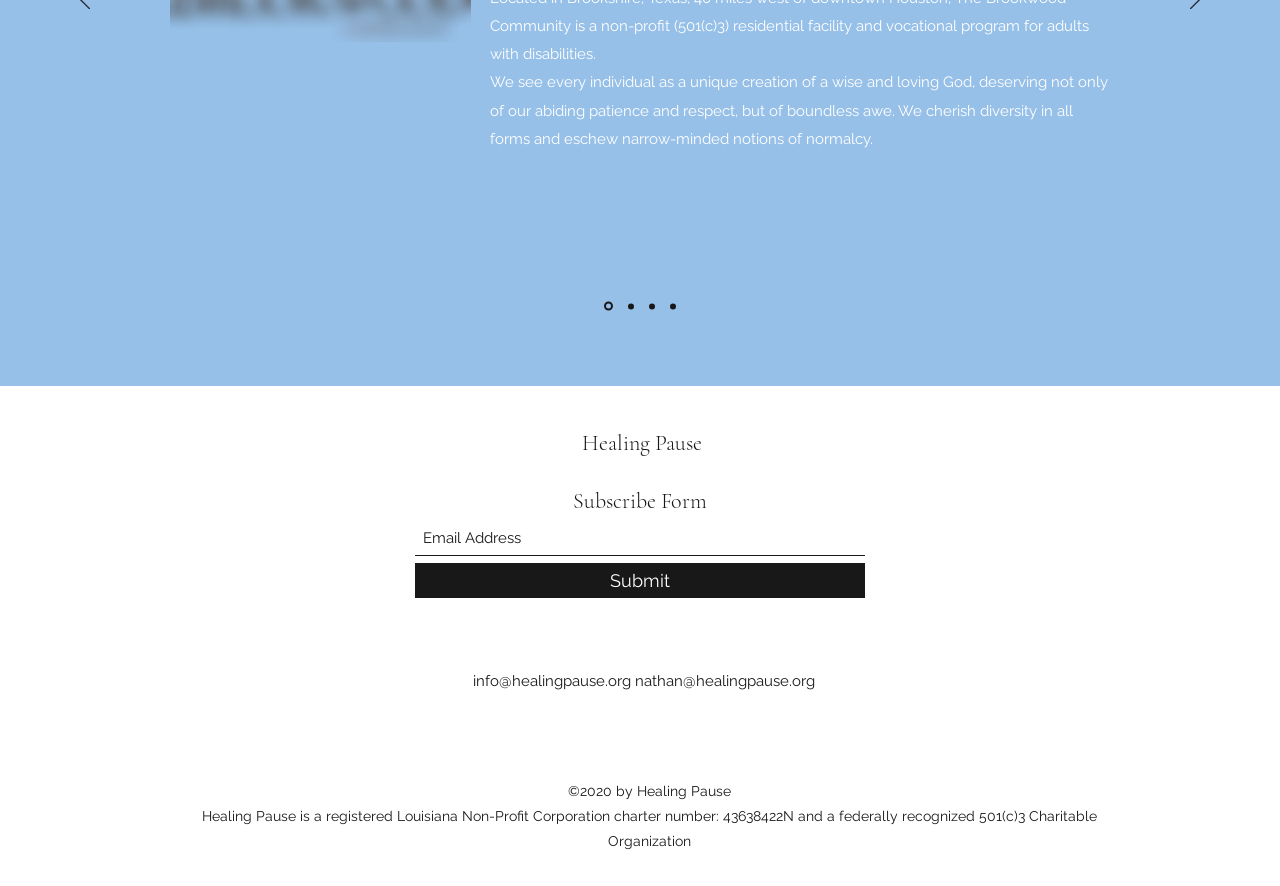Please identify the bounding box coordinates of the area that needs to be clicked to follow this instruction: "Click on the 'Slides' navigation".

[0.466, 0.34, 0.534, 0.35]